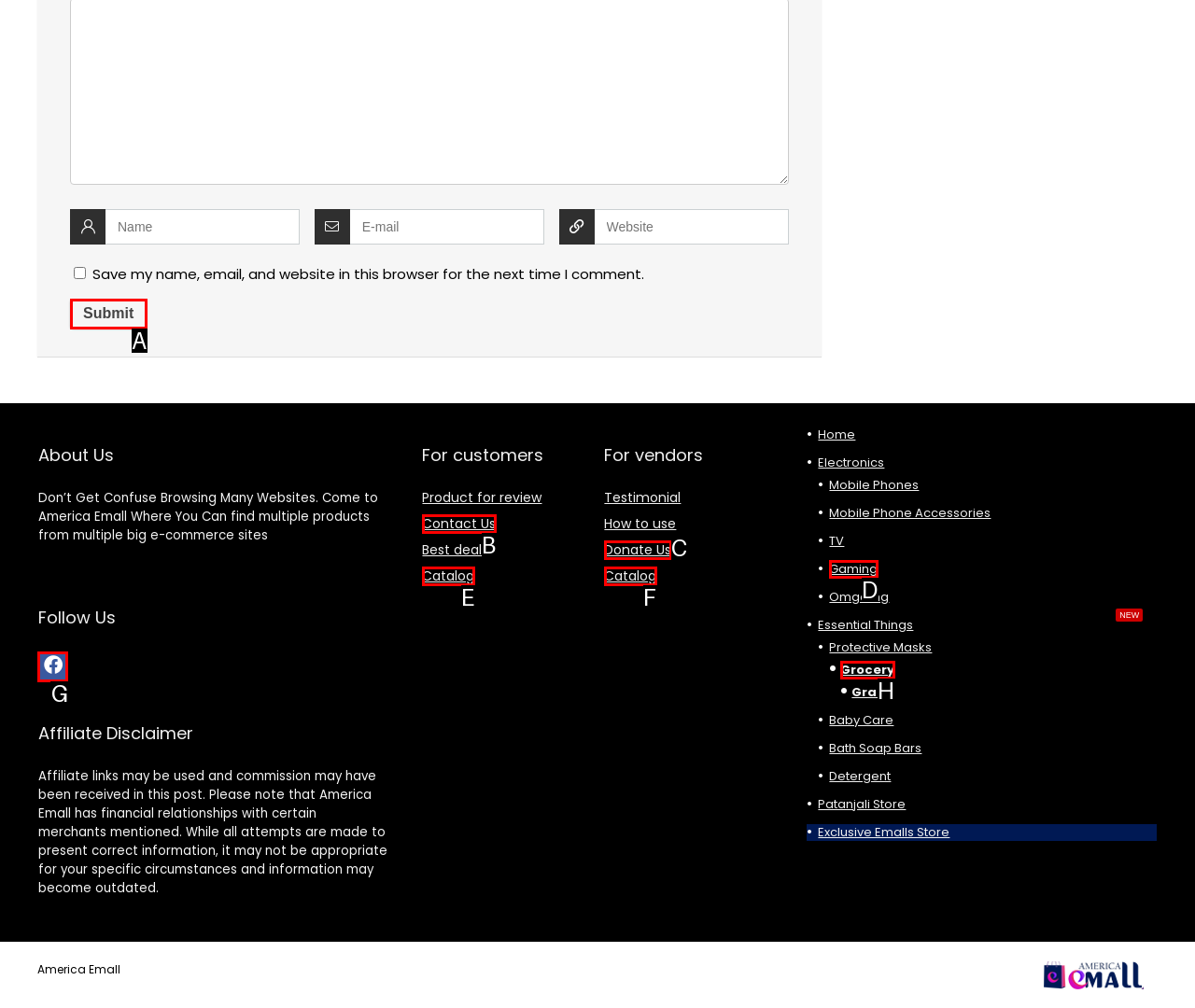To achieve the task: Follow us on social media, indicate the letter of the correct choice from the provided options.

G